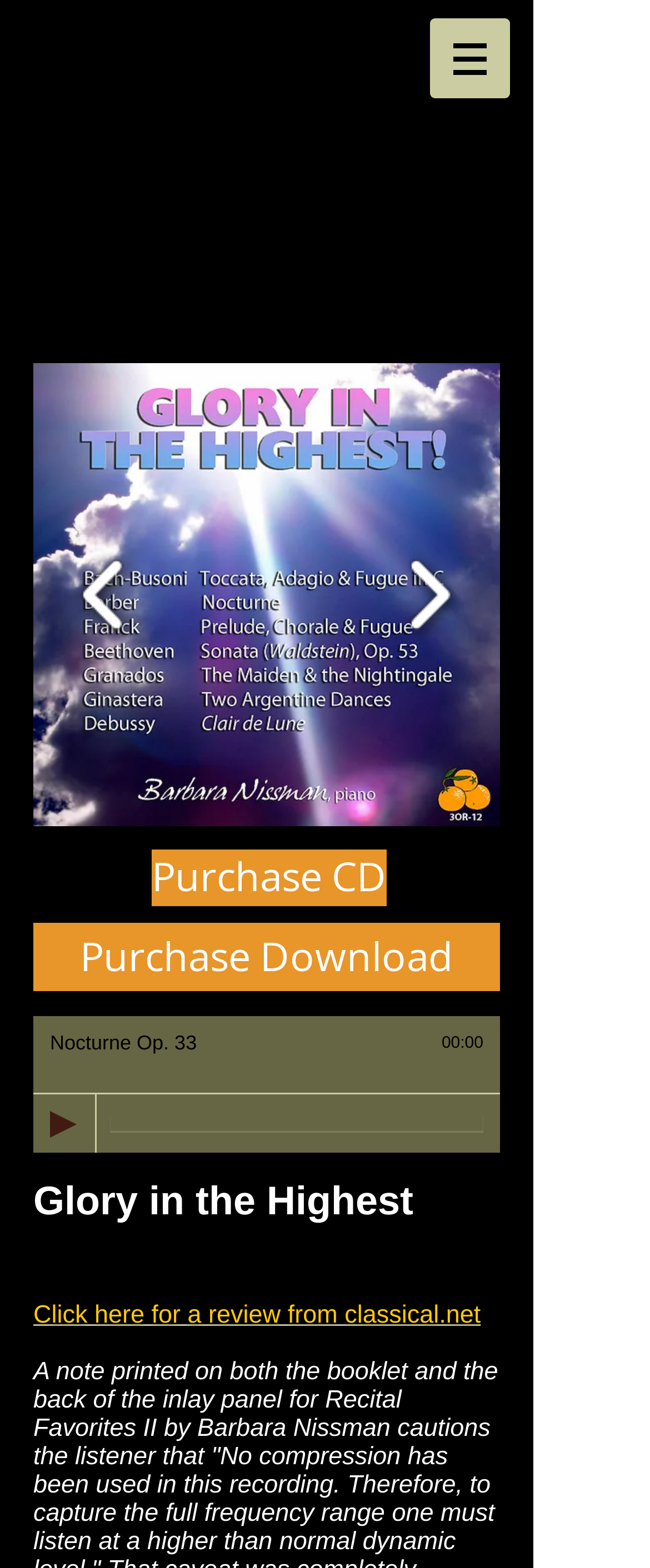Please locate the bounding box coordinates for the element that should be clicked to achieve the following instruction: "Click the navigation menu". Ensure the coordinates are given as four float numbers between 0 and 1, i.e., [left, top, right, bottom].

[0.659, 0.011, 0.787, 0.064]